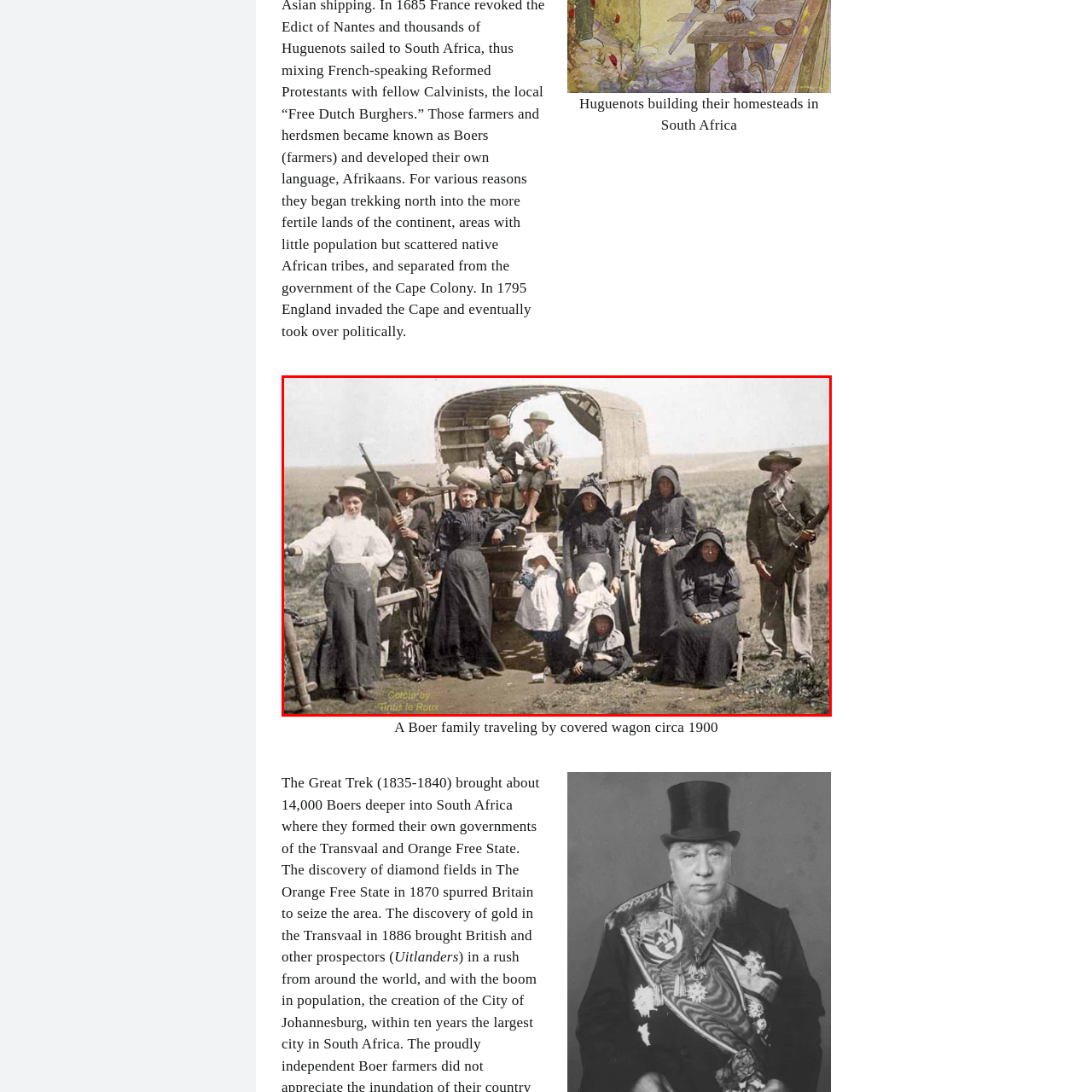Direct your attention to the red-outlined image and answer the question in a word or phrase: What is the man holding in the foreground?

A rifle